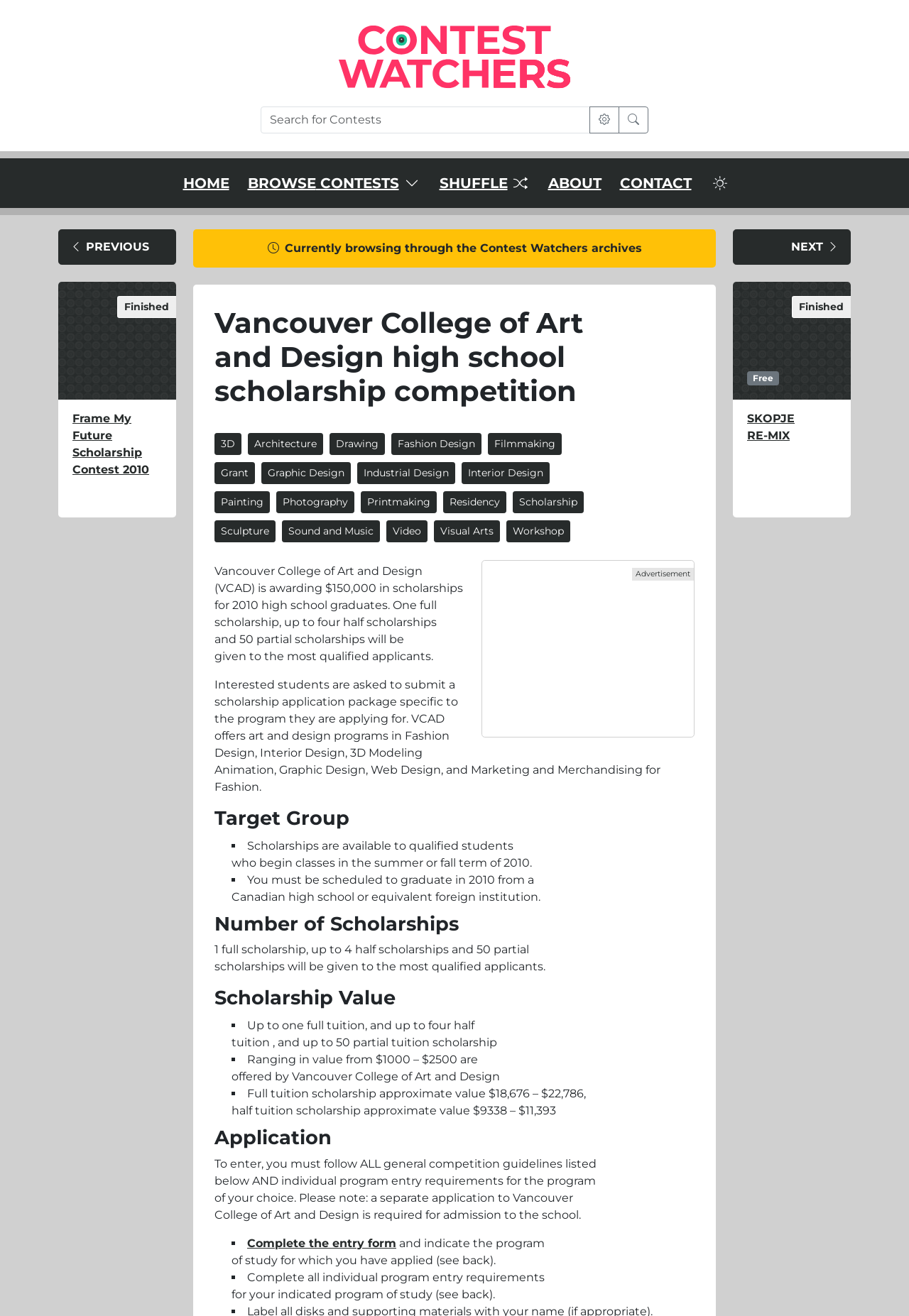Extract the bounding box coordinates for the HTML element that matches this description: "Finished". The coordinates should be four float numbers between 0 and 1, i.e., [left, top, right, bottom].

[0.064, 0.214, 0.194, 0.304]